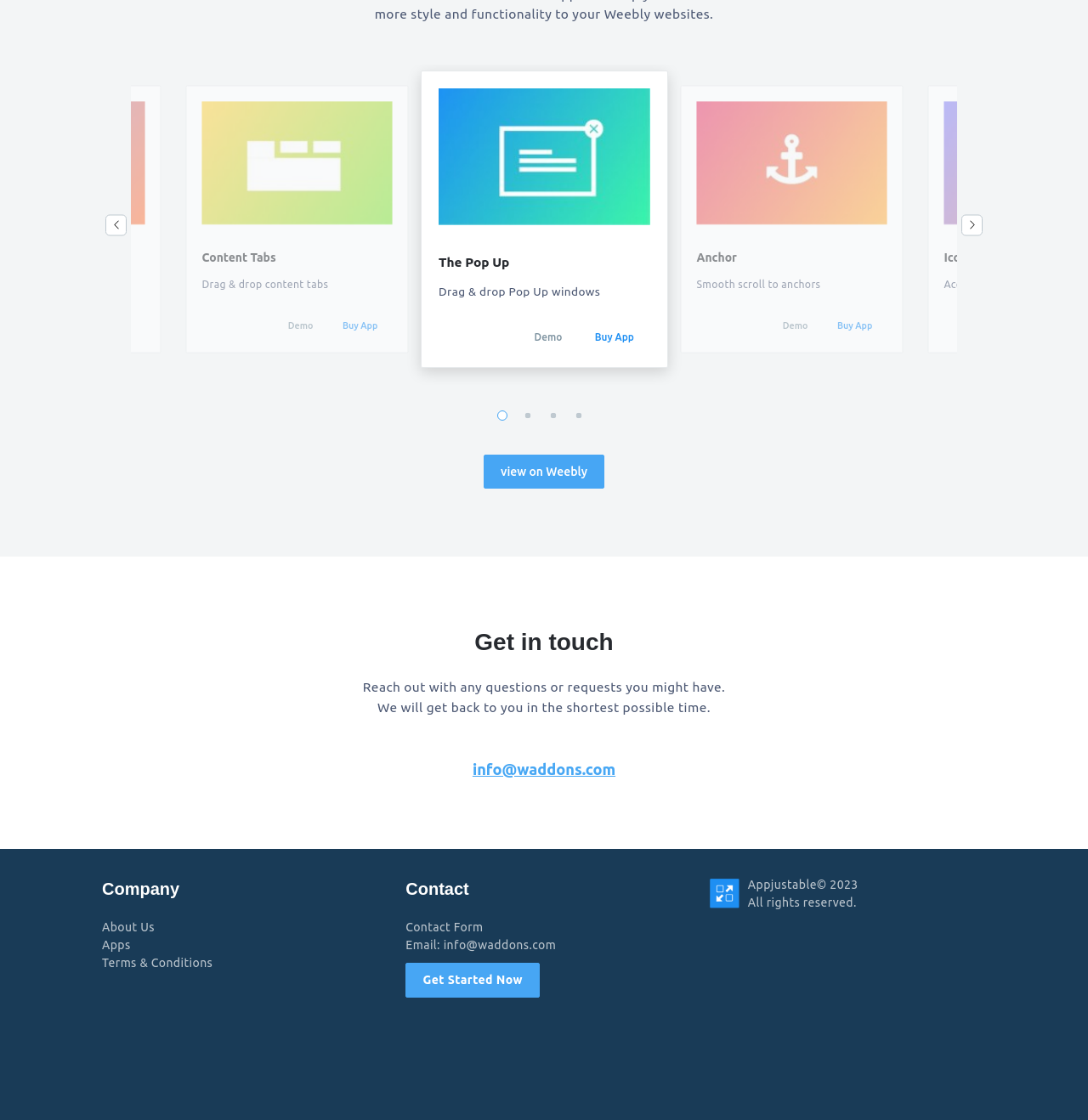Answer the question using only a single word or phrase: 
What is the purpose of the 'Content Tabs' feature?

Drag & drop content tabs